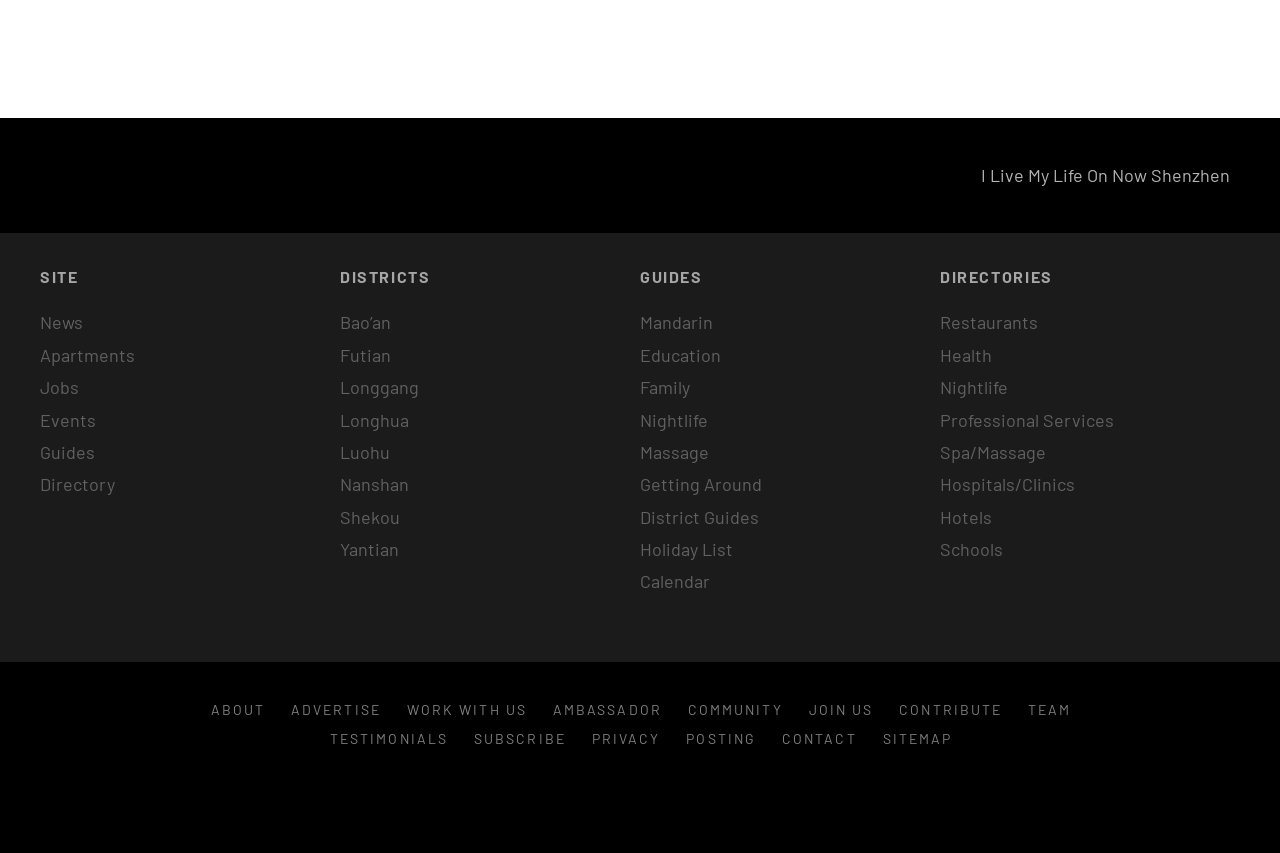What types of information can be found on this website?
Provide a short answer using one word or a brief phrase based on the image.

News, Apartments, Jobs, etc.